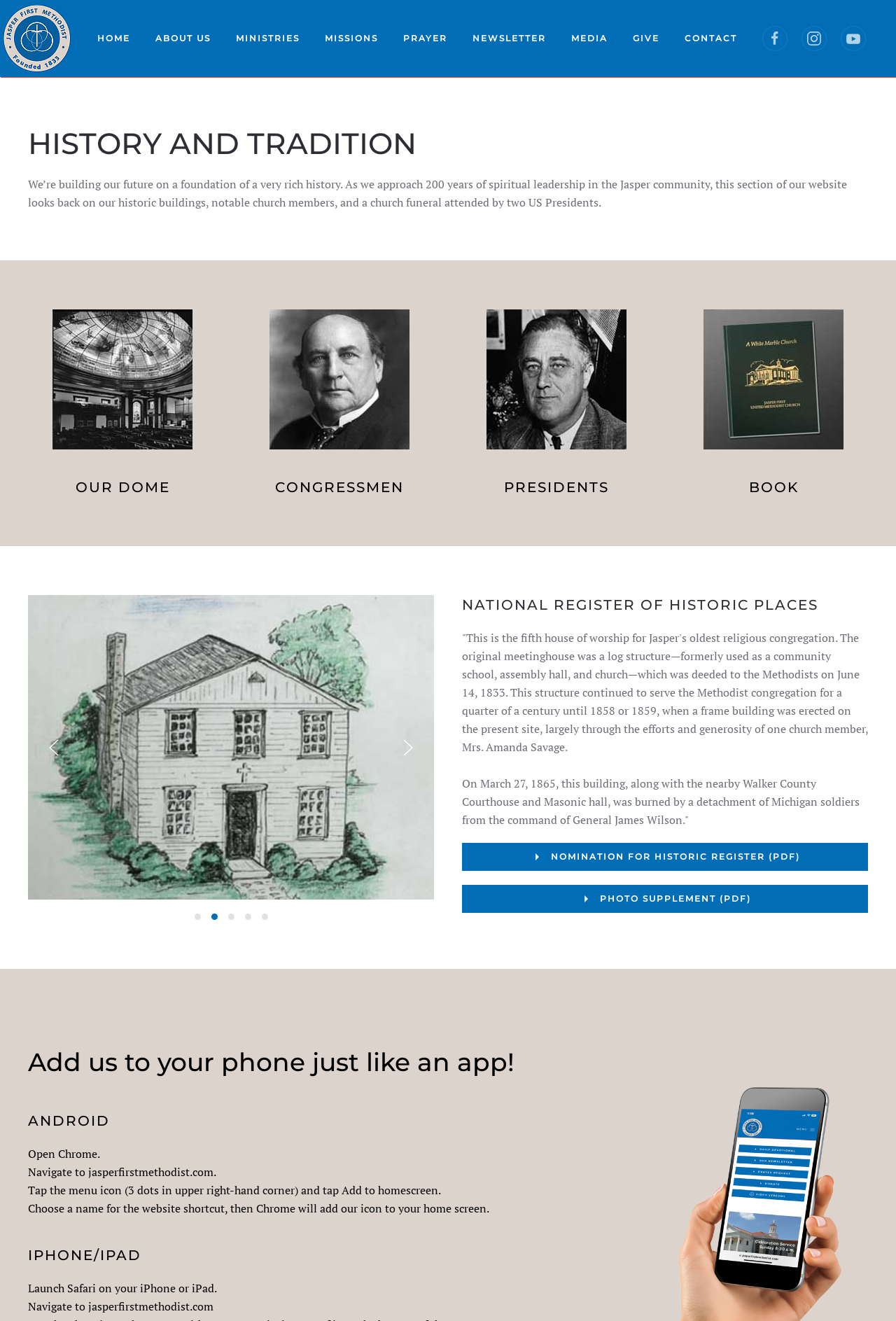Could you determine the bounding box coordinates of the clickable element to complete the instruction: "Add the website to your phone's home screen"? Provide the coordinates as four float numbers between 0 and 1, i.e., [left, top, right, bottom].

[0.031, 0.792, 0.646, 0.817]